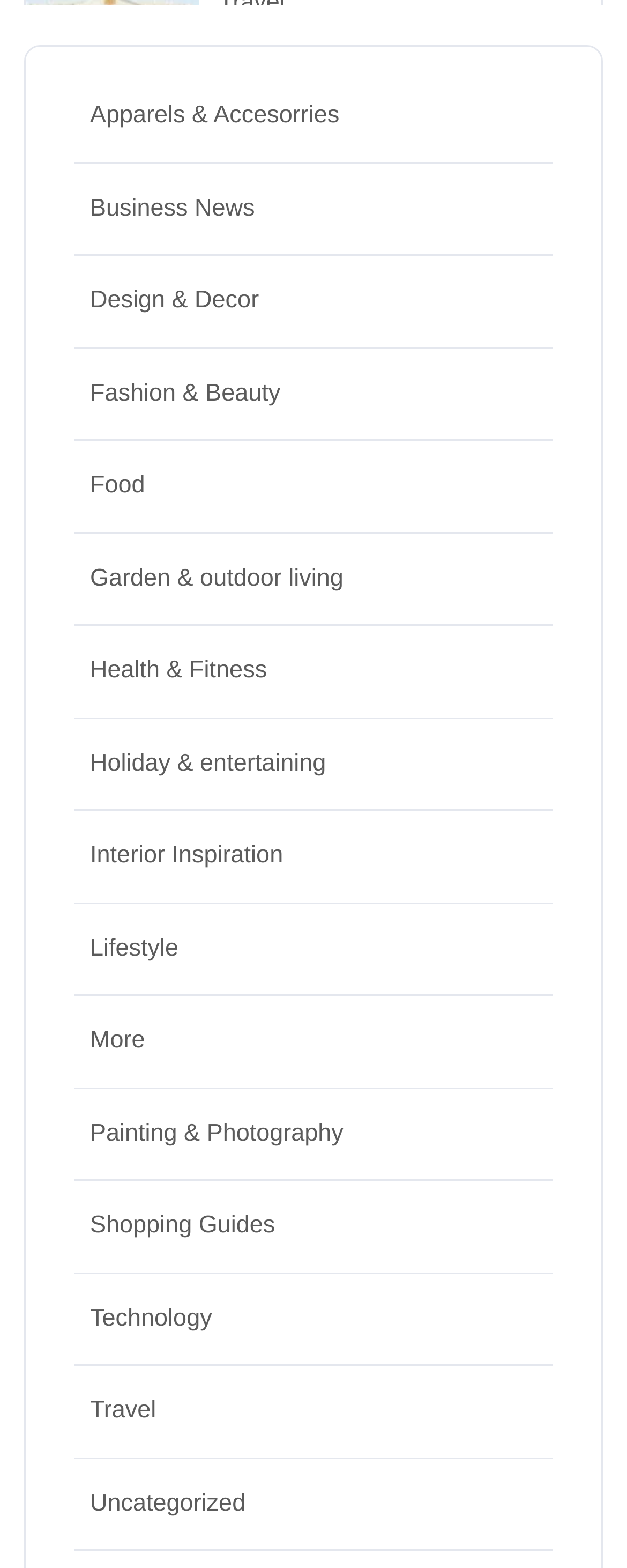Identify the bounding box coordinates of the section that should be clicked to achieve the task described: "Browse 'Uncategorized'".

[0.144, 0.95, 0.392, 0.967]